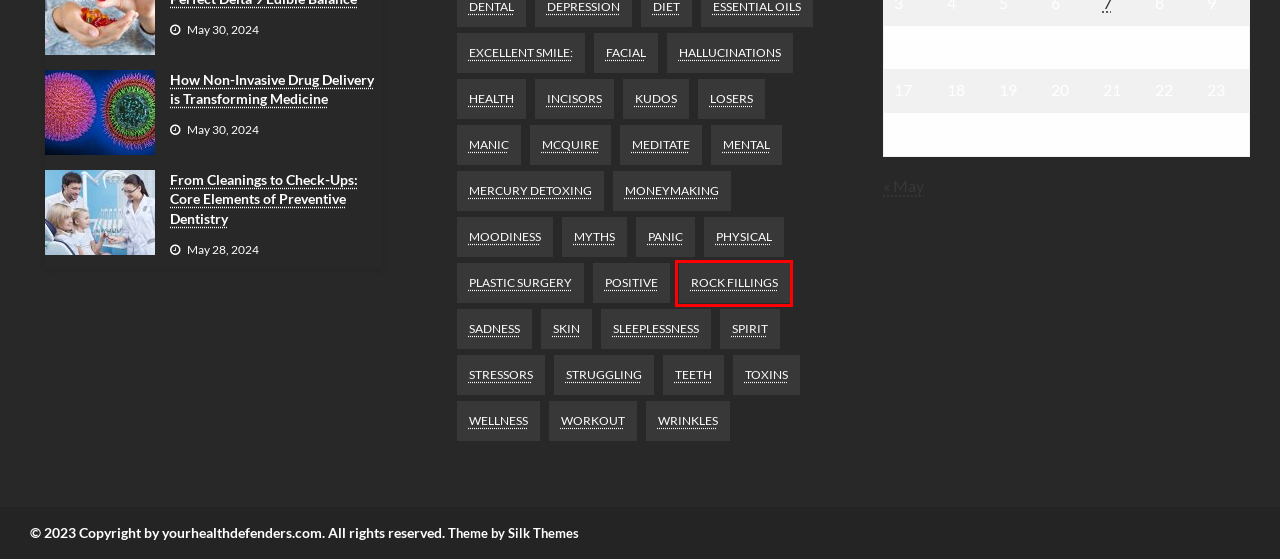A screenshot of a webpage is given, featuring a red bounding box around a UI element. Please choose the webpage description that best aligns with the new webpage after clicking the element in the bounding box. These are the descriptions:
A. Sadness Archives - Your Health Defenders
B. Rock Fillings Archives - Your Health Defenders
C. Plastic Surgery Archives - Your Health Defenders
D. workout Archives - Your Health Defenders
E. panic Archives - Your Health Defenders
F. facial Archives - Your Health Defenders
G. wrinkles Archives - Your Health Defenders
H. struggling Archives - Your Health Defenders

B